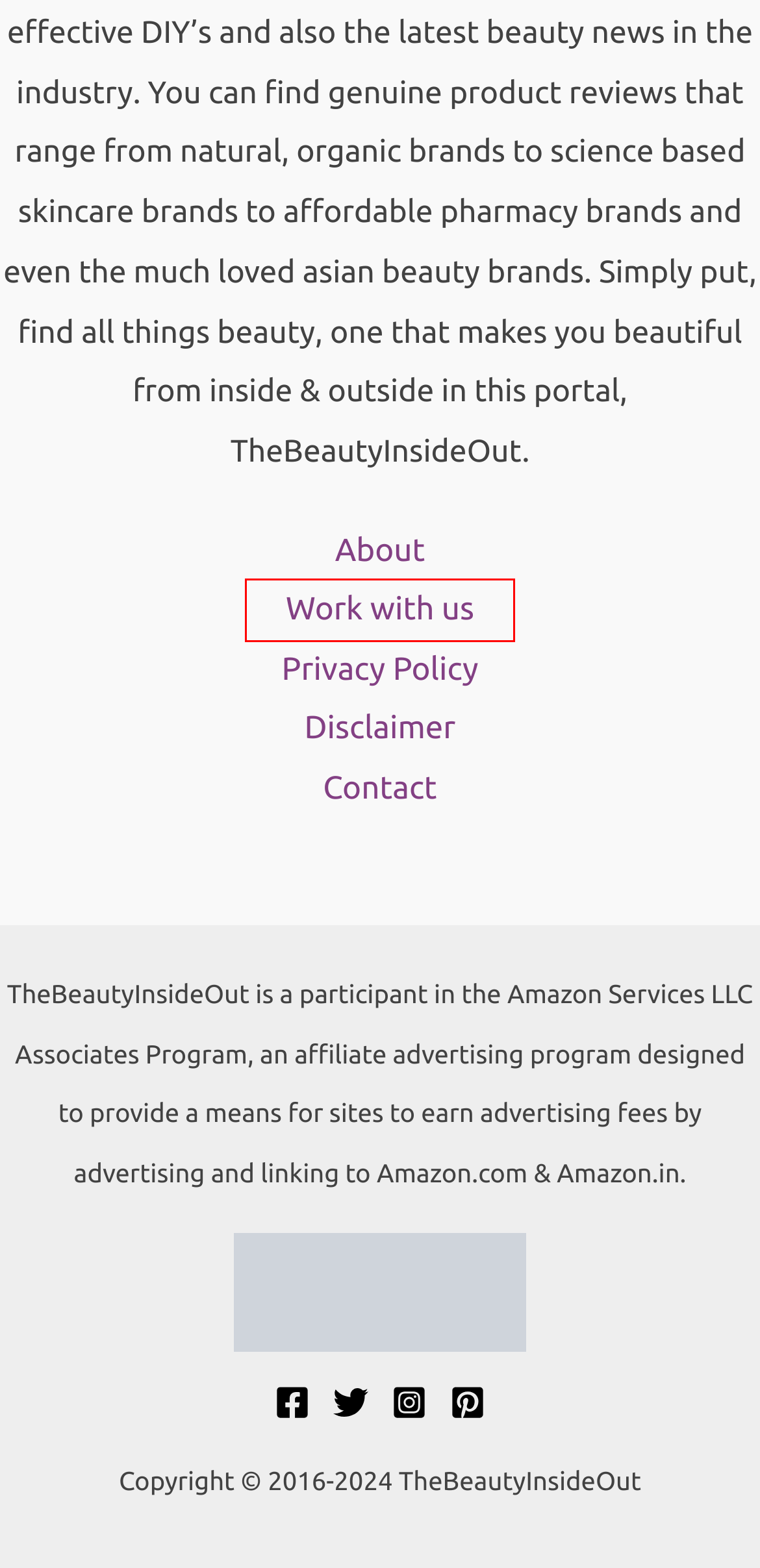A screenshot of a webpage is given with a red bounding box around a UI element. Choose the description that best matches the new webpage shown after clicking the element within the red bounding box. Here are the candidates:
A. Privacy Policy
B. WE ARE HIRING!
C. How to Build Your Own Bridal Makeup Kit
D. Contact
E. Best Affordable Makeup Products For Beginners in India
F. About
G. 10 Best Face Moisturizer For Sensitive Skin Dermatologist Recommended
H. Disclaimer

B